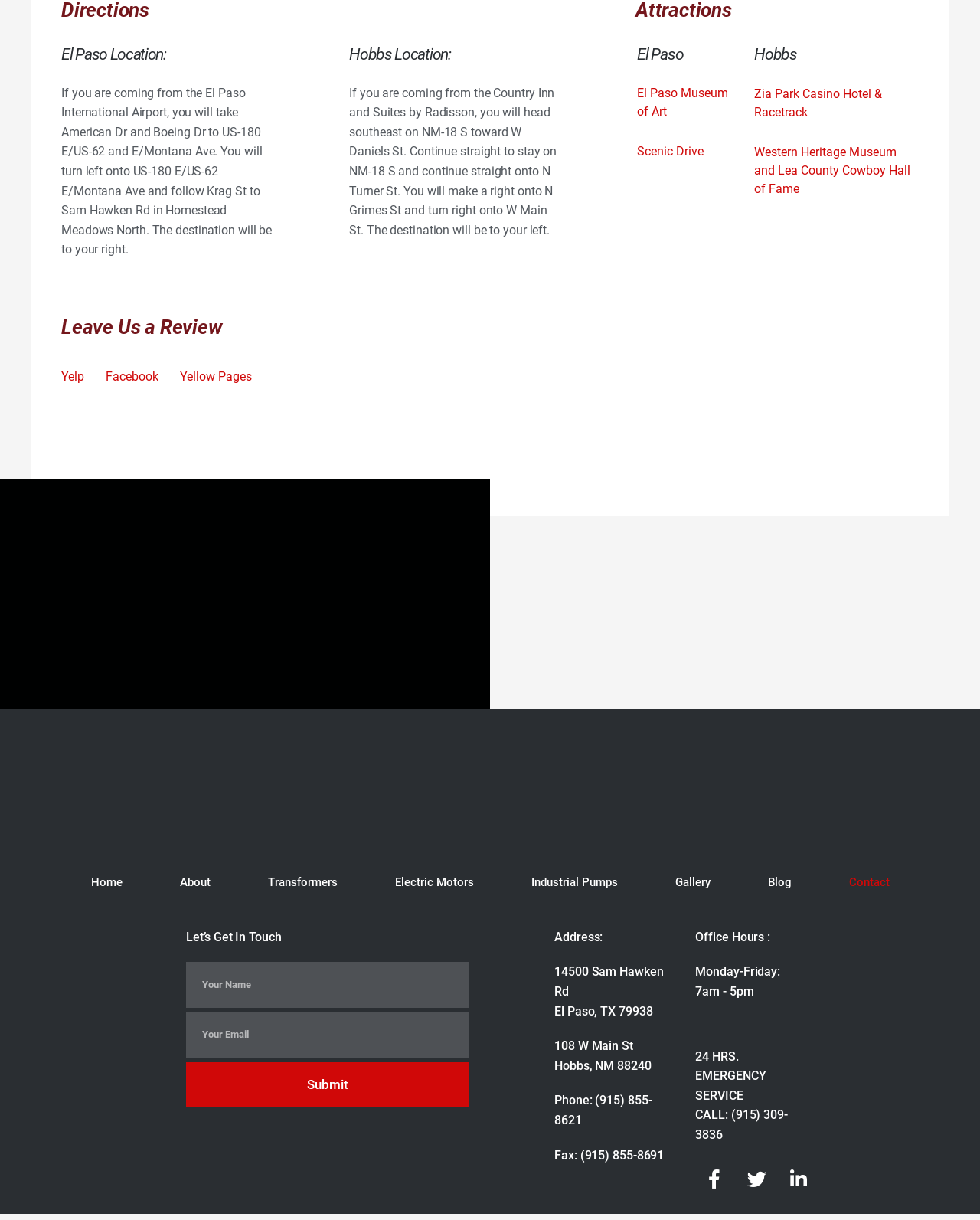Predict the bounding box of the UI element that fits this description: "El Paso Museum of Art".

[0.65, 0.07, 0.743, 0.097]